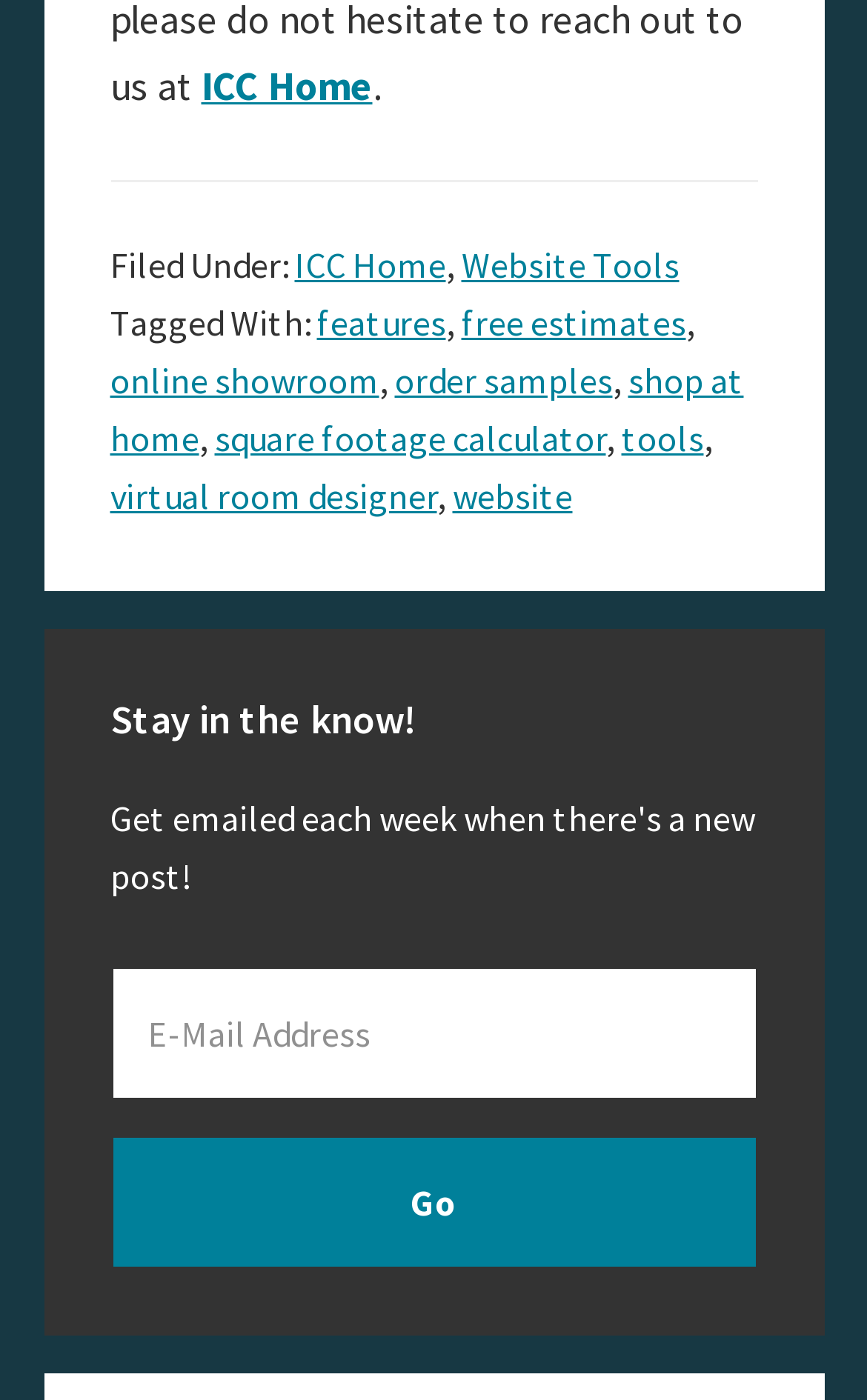Carefully examine the image and provide an in-depth answer to the question: What is the purpose of the 'Stay in the know!' section?

The 'Stay in the know!' section contains a heading and a textbox for email address, suggesting that it is used to encourage users to subscribe to a newsletter or receive updates from the website.